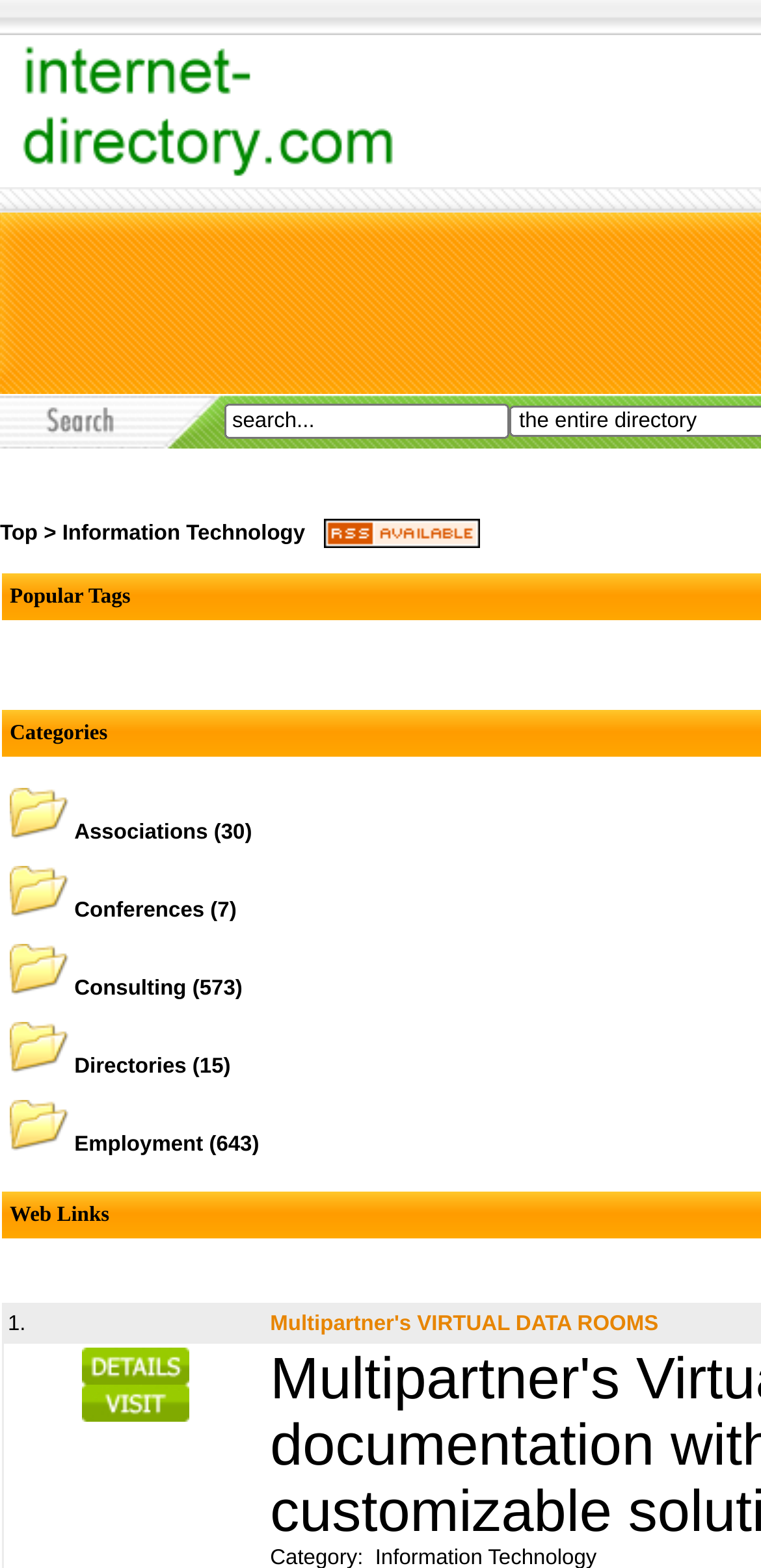Please provide the bounding box coordinates for the element that needs to be clicked to perform the instruction: "Explore services". The coordinates must consist of four float numbers between 0 and 1, formatted as [left, top, right, bottom].

None